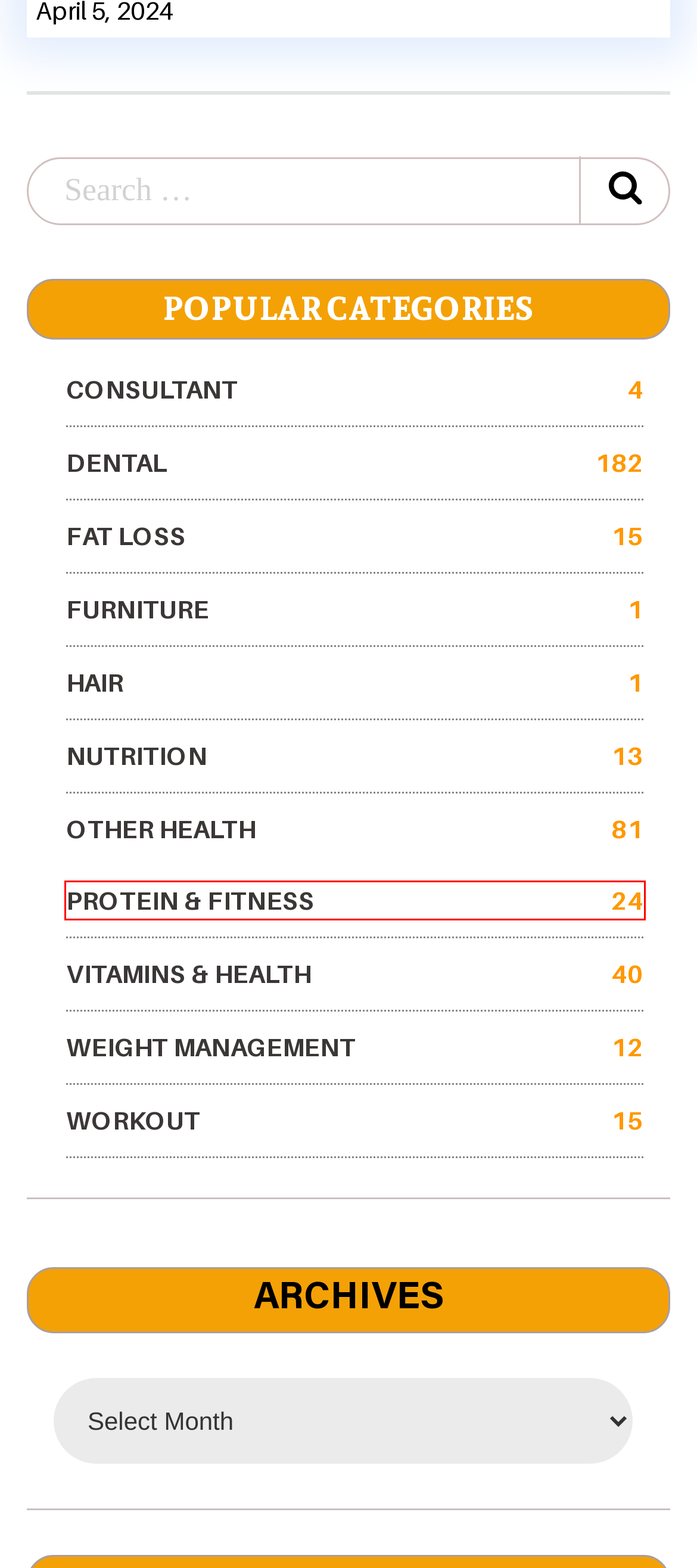You are given a screenshot of a webpage within which there is a red rectangle bounding box. Please choose the best webpage description that matches the new webpage after clicking the selected element in the bounding box. Here are the options:
A. Fat Loss Tips | Weight Loss Tips For Beginners | iHealthy Tips
B. Protein & Fitness- Best Protein For Fitness | Ideal Protein Tips
C. Dental Tips and Facts | Gum Health Tips | Dental Care Tips | iHealthy Tips
D. What To Know About Breast Augmentation And Reduction Surgery? - Healthy Tips Blog
E. iHealthy Tips - Tips to Stay Healthy | Best Health Tips Online
F. Contact us - Healthy Tips Blog
G. - Healthy Tips Blog
H. Alexander Vibbert, Author at Healthy Tips Blog

B